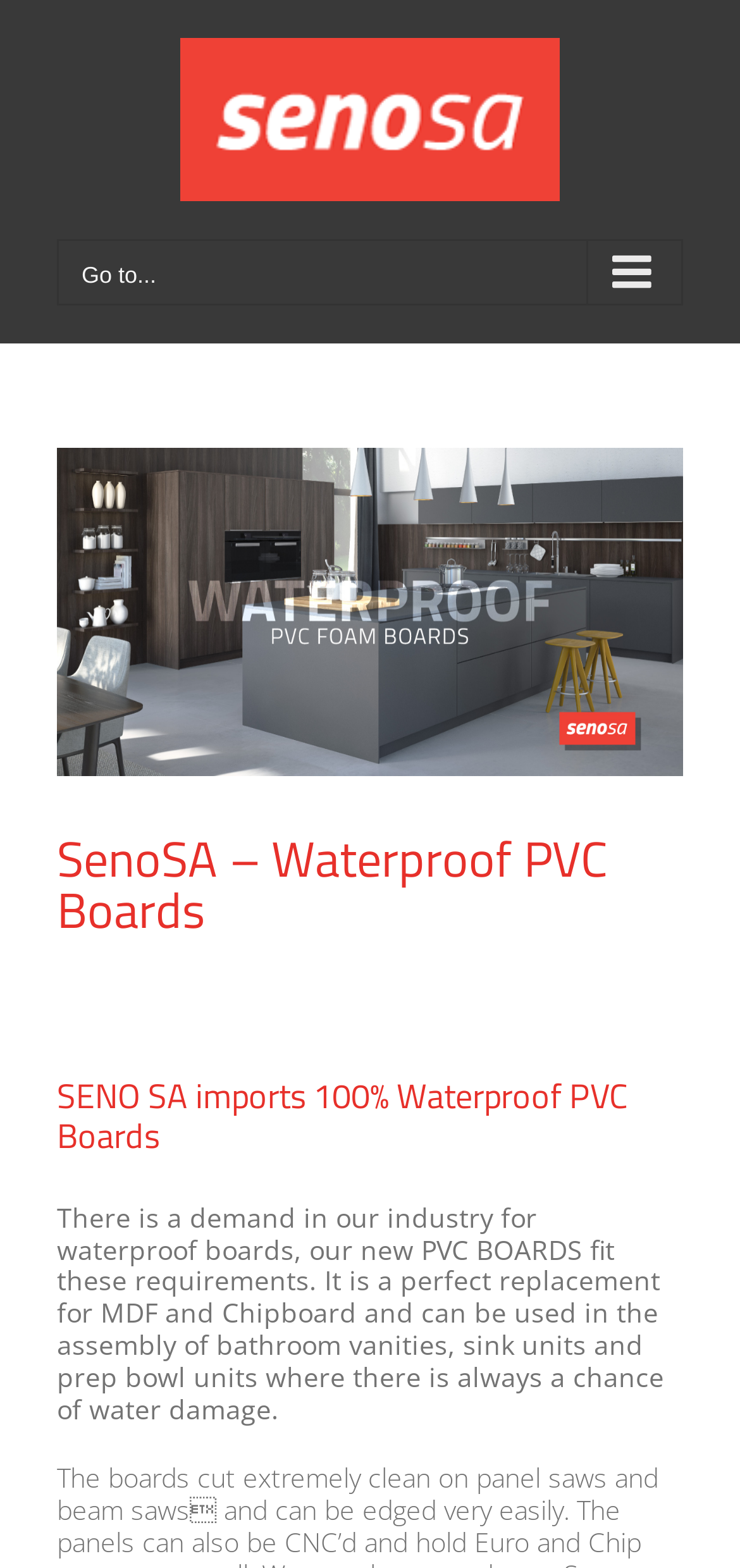Describe all the significant parts and information present on the webpage.

The webpage is about SenoSA's waterproof PVC boards. At the top left corner, there is a SenoSA logo, which is an image linked to the SenoSA website. Next to the logo, there is a main menu button for mobile devices, which expands to reveal a dropdown menu when clicked.

In the main content area, there is a heading that reads "SenoSA – Waterproof PVC Boards". Below this heading, there is a larger heading that summarizes the product, stating "SENO SA imports 100% Waterproof PVC Boards". 

Following this heading, there is a paragraph of text that explains the benefits of using waterproof PVC boards, mentioning that they are a perfect replacement for MDF and Chipboard in applications where water damage is a concern, such as in bathroom vanities and sink units. 

On the top right side of the page, there is a link to view a larger image, which is likely an image of the waterproof PVC boards.